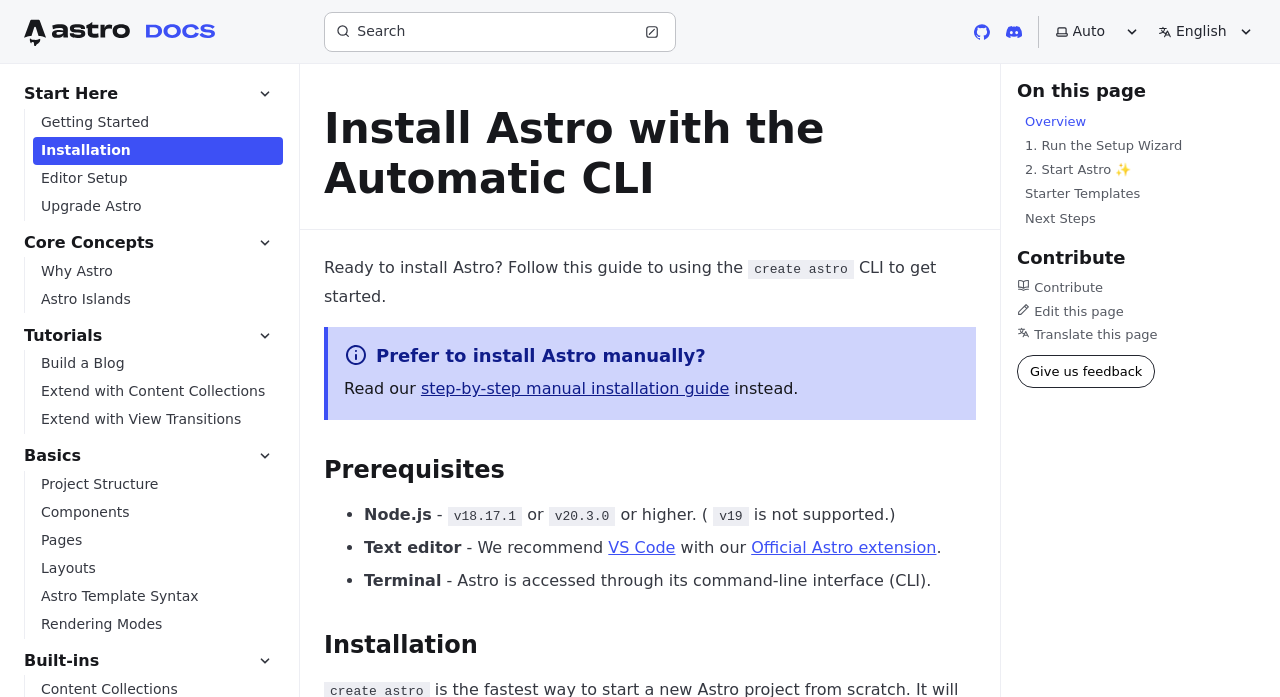Give a one-word or short phrase answer to this question: 
What is the purpose of the create-astro CLI tool?

To install Astro